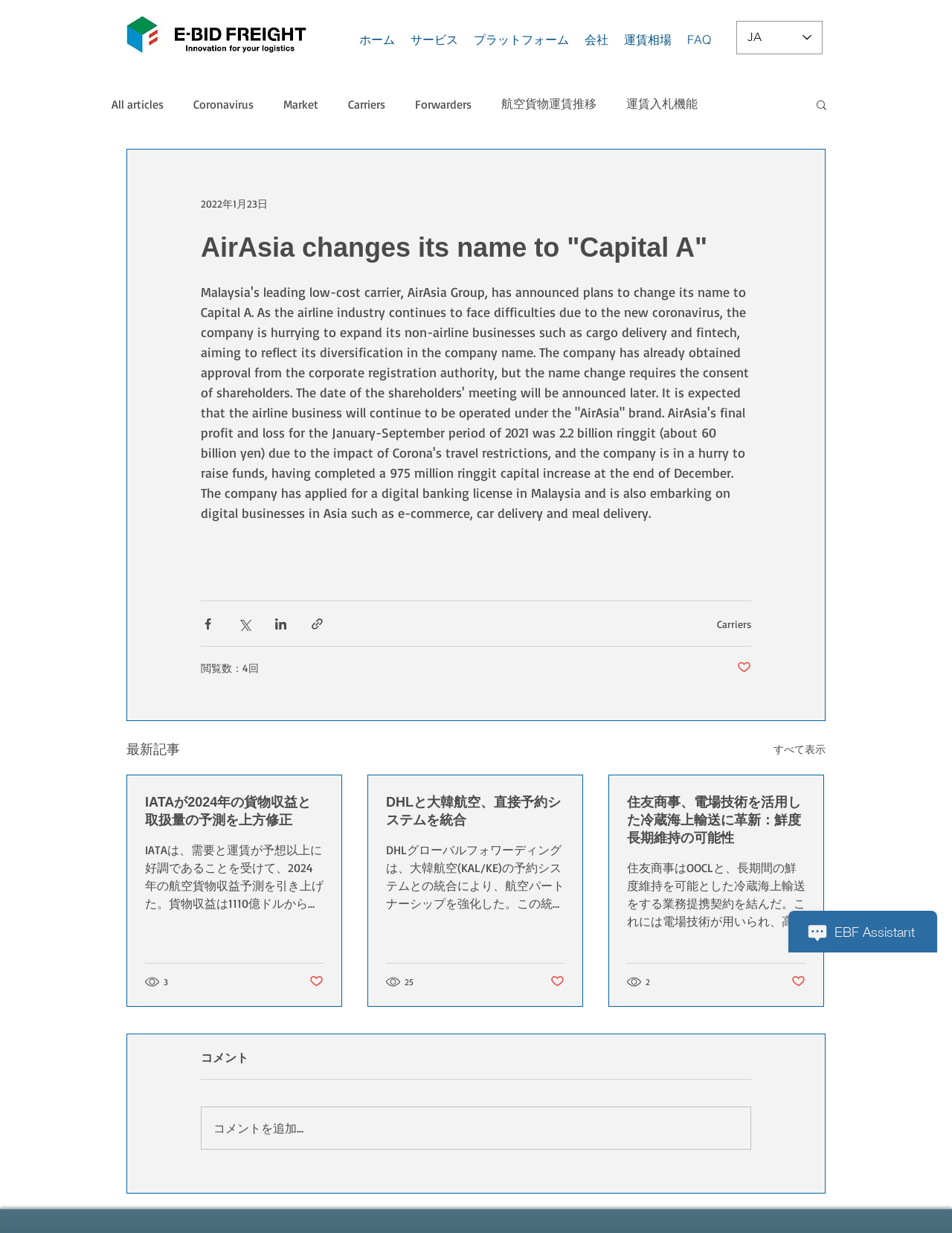Locate the bounding box coordinates of the element that should be clicked to fulfill the instruction: "Select a language from the language selector".

[0.773, 0.017, 0.864, 0.044]